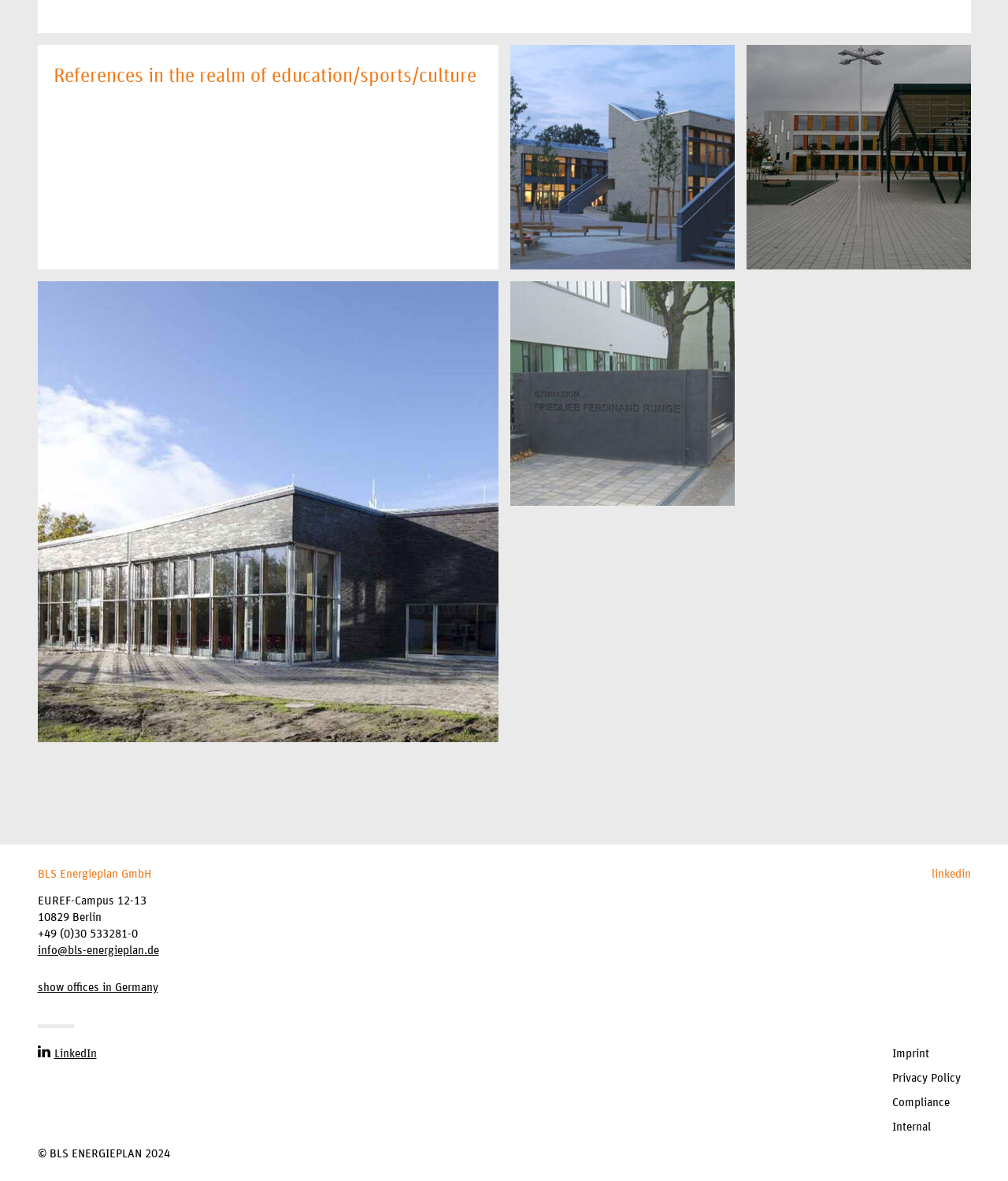Please specify the bounding box coordinates of the element that should be clicked to execute the given instruction: 'Click on 'homely atmosphere''. Ensure the coordinates are four float numbers between 0 and 1, expressed as [left, top, right, bottom].

None